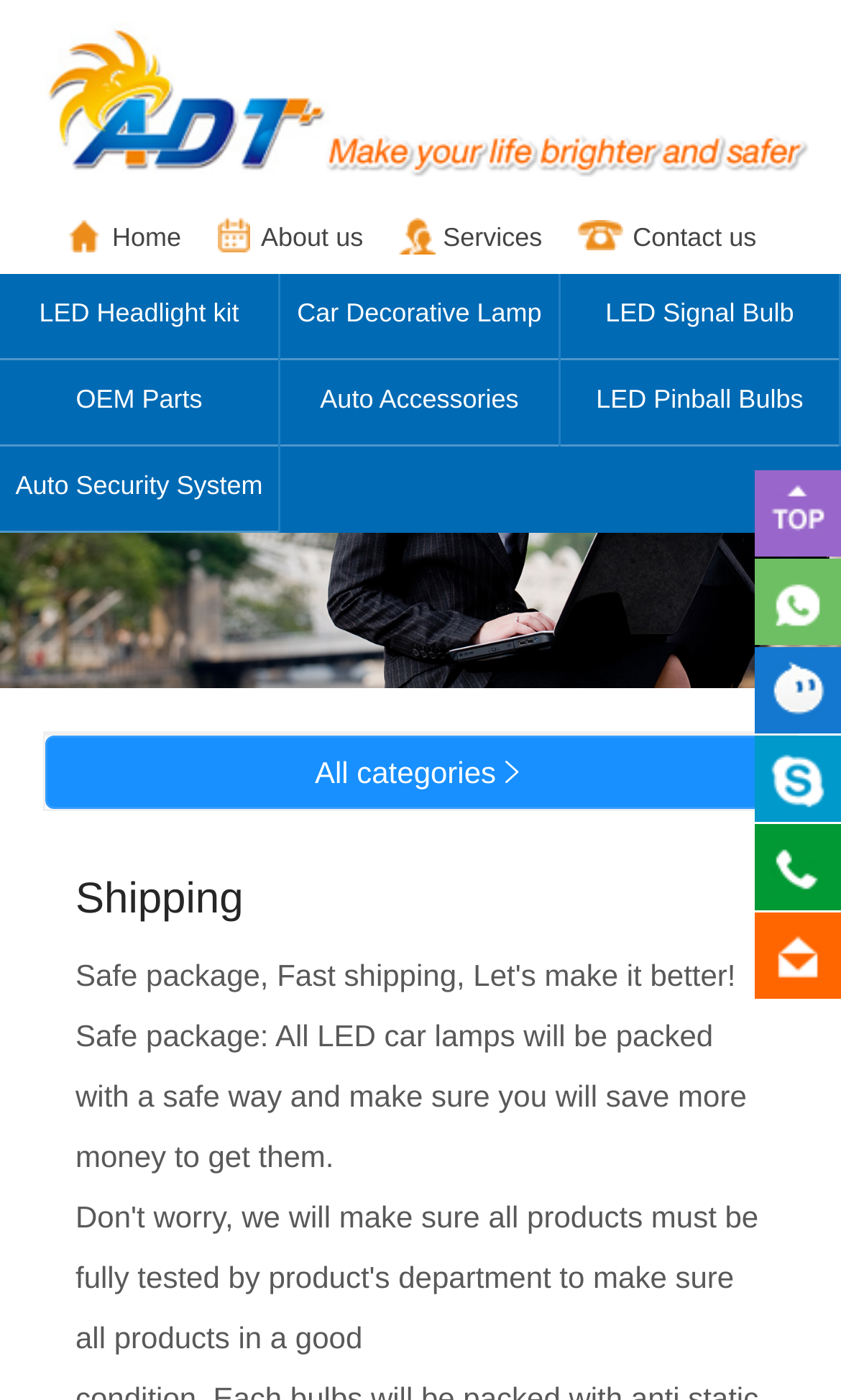Locate the bounding box coordinates of the area that needs to be clicked to fulfill the following instruction: "Contact us". The coordinates should be in the format of four float numbers between 0 and 1, namely [left, top, right, bottom].

[0.752, 0.158, 0.899, 0.18]